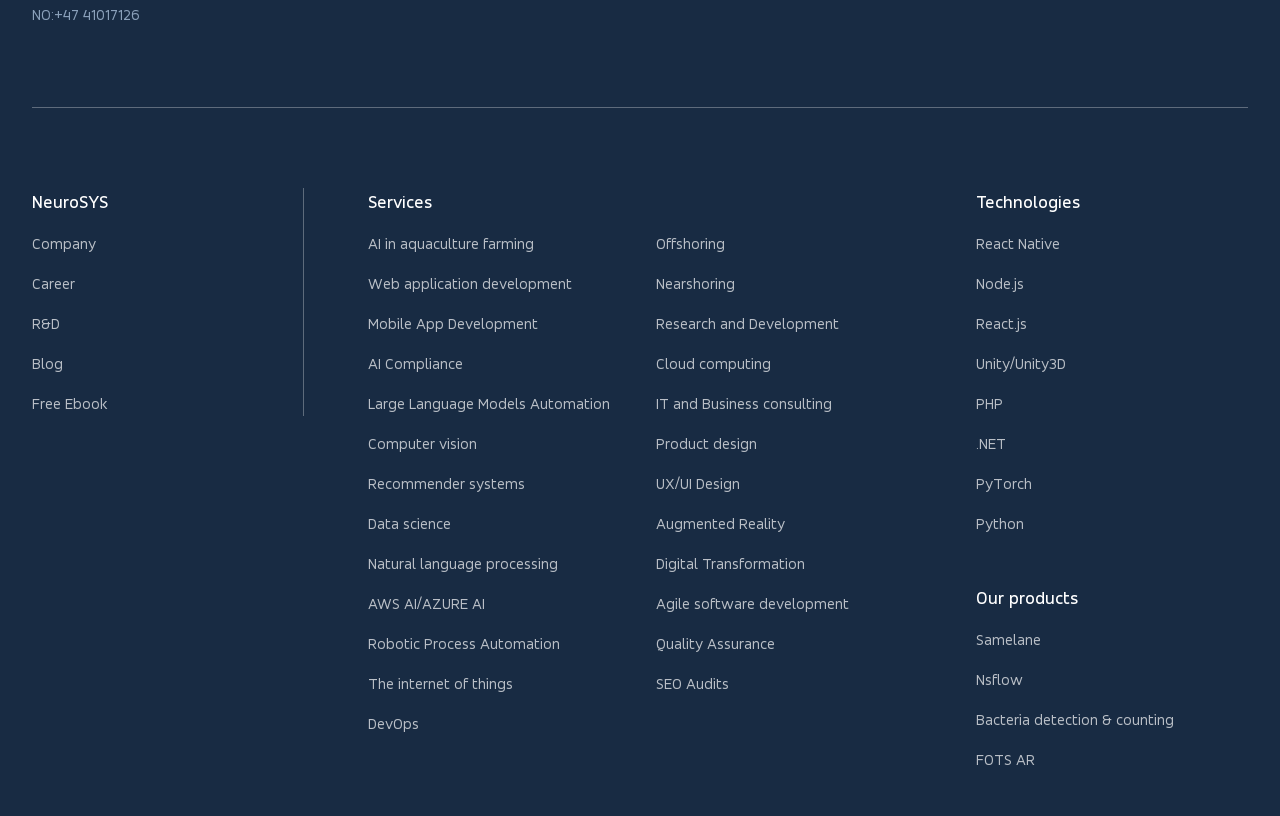Please identify the bounding box coordinates of the region to click in order to complete the task: "Click on the 'Company' link". The coordinates must be four float numbers between 0 and 1, specified as [left, top, right, bottom].

[0.025, 0.287, 0.075, 0.31]